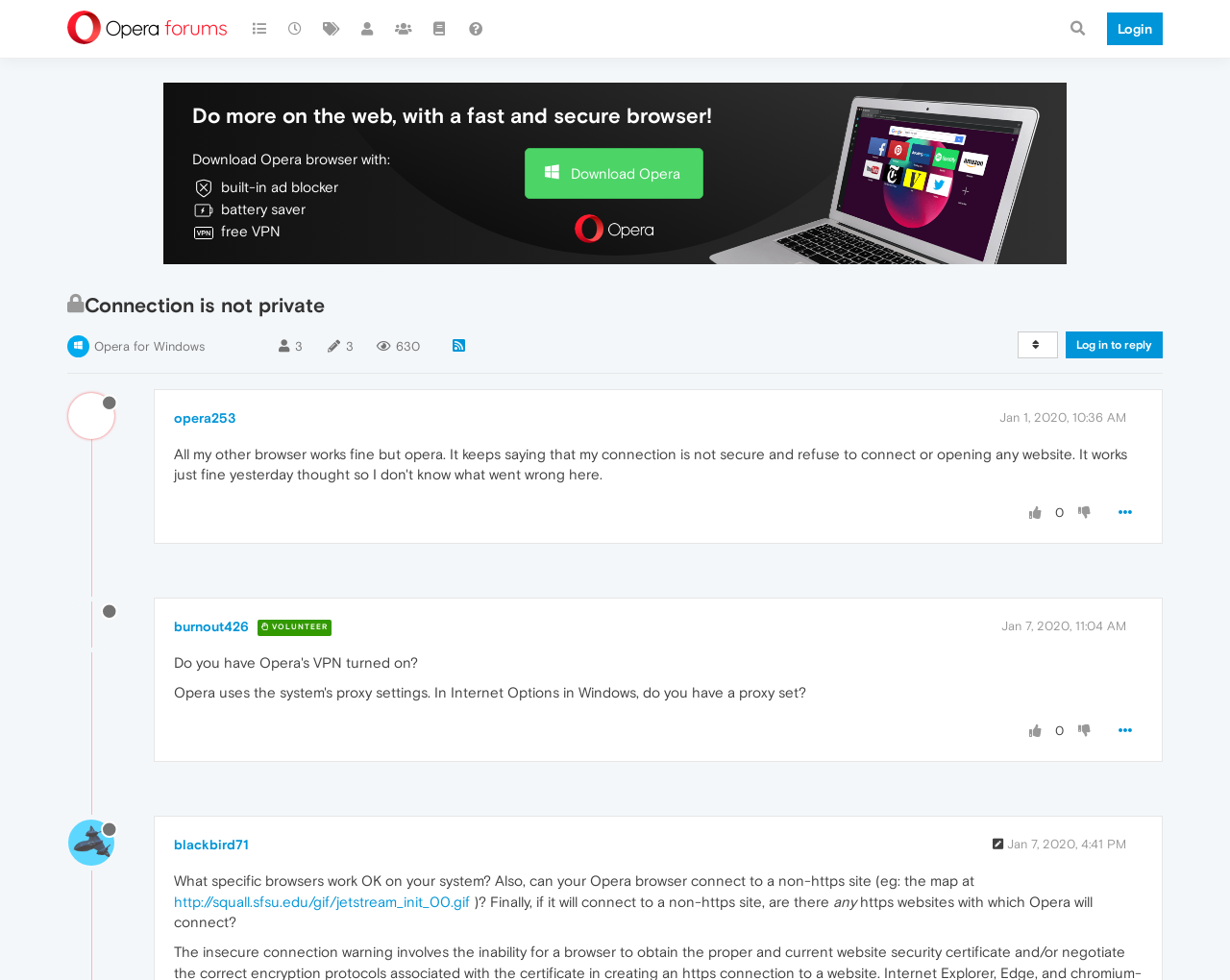Locate the bounding box coordinates of the clickable region to complete the following instruction: "Click the 'Log in to reply' button."

[0.866, 0.338, 0.945, 0.366]